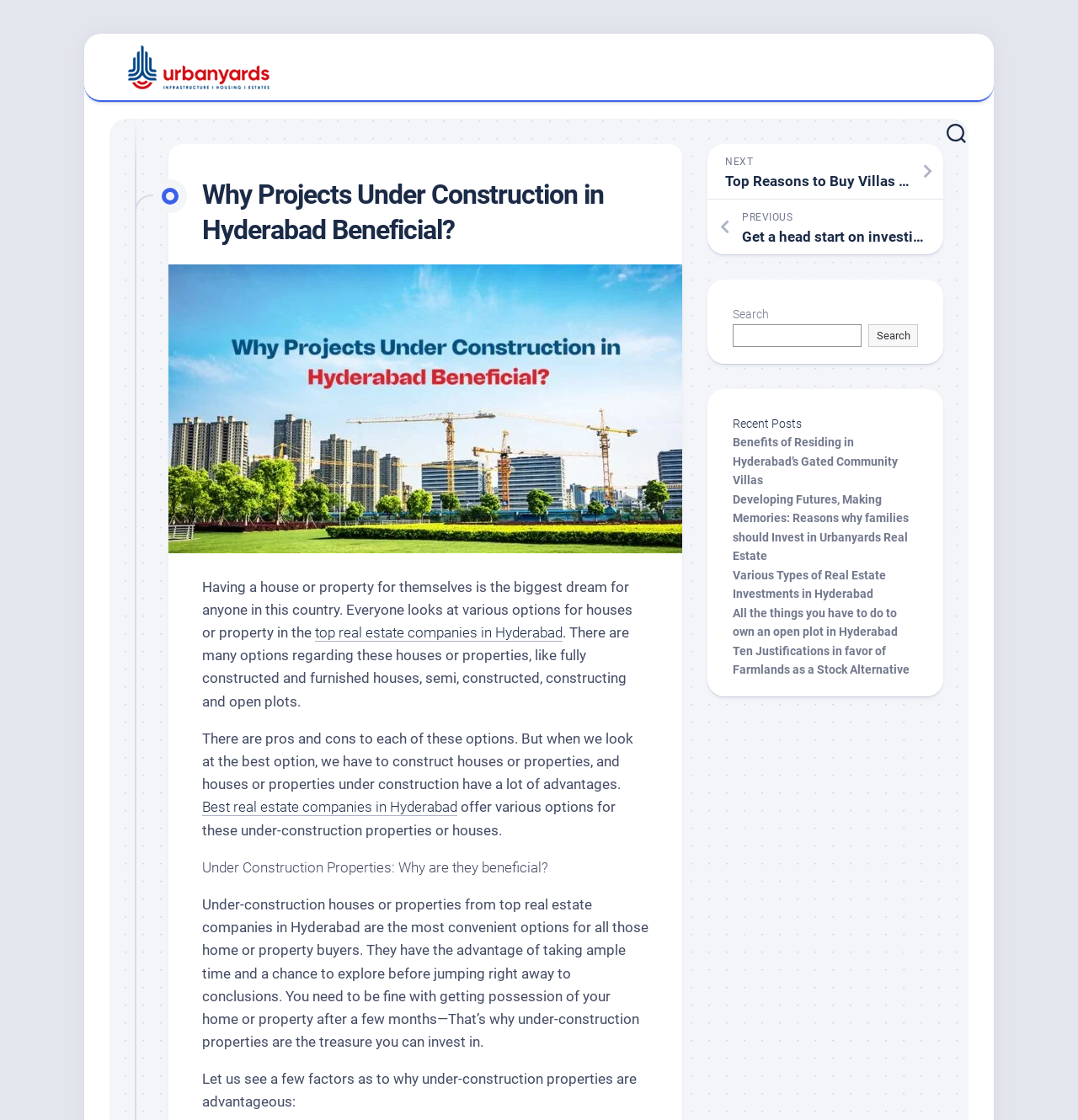Identify the bounding box coordinates for the element you need to click to achieve the following task: "Read the 'Recent Posts'". The coordinates must be four float values ranging from 0 to 1, formatted as [left, top, right, bottom].

[0.68, 0.37, 0.852, 0.386]